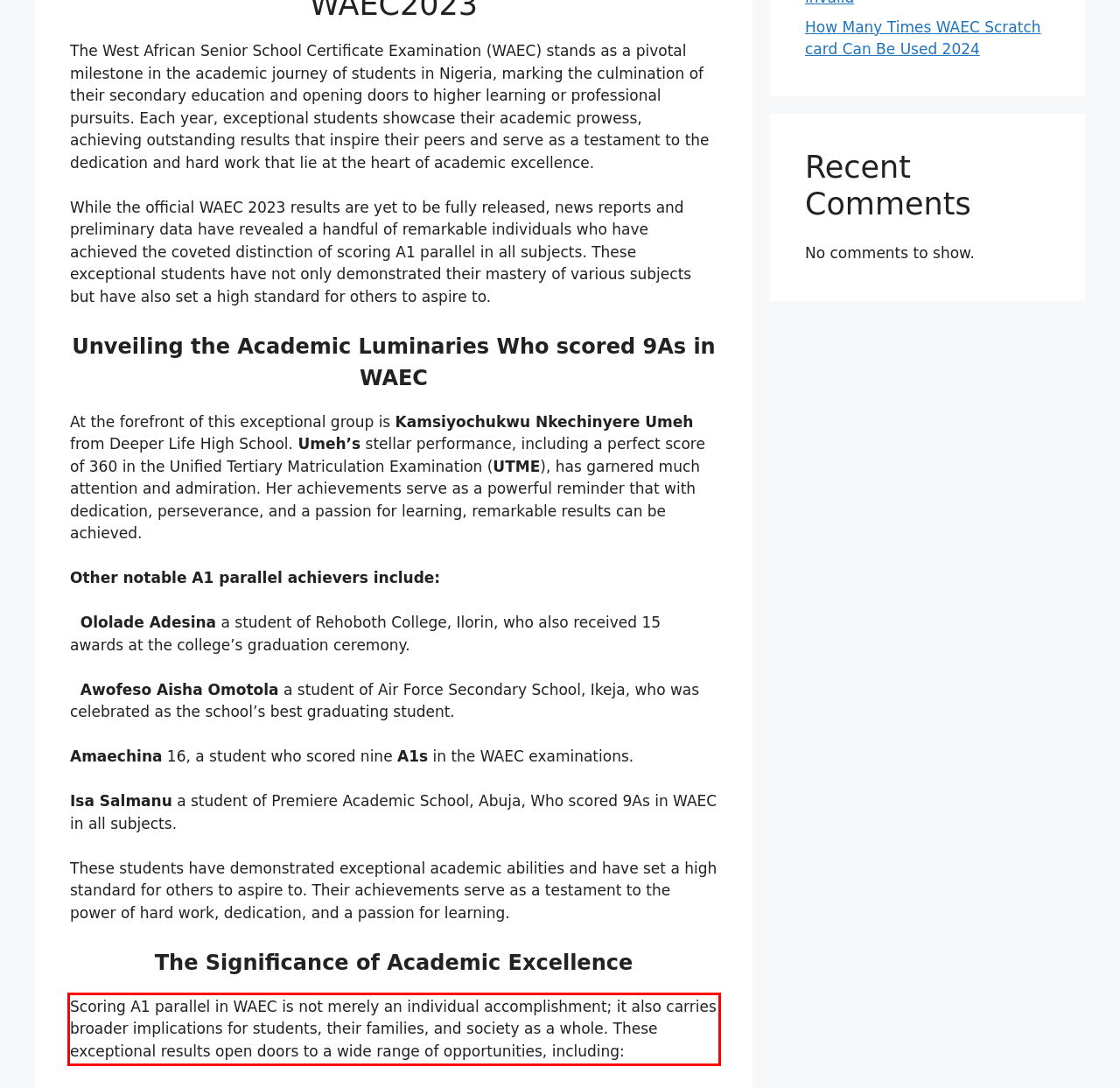Analyze the red bounding box in the provided webpage screenshot and generate the text content contained within.

Scoring A1 parallel in WAEC is not merely an individual accomplishment; it also carries broader implications for students, their families, and society as a whole. These exceptional results open doors to a wide range of opportunities, including: